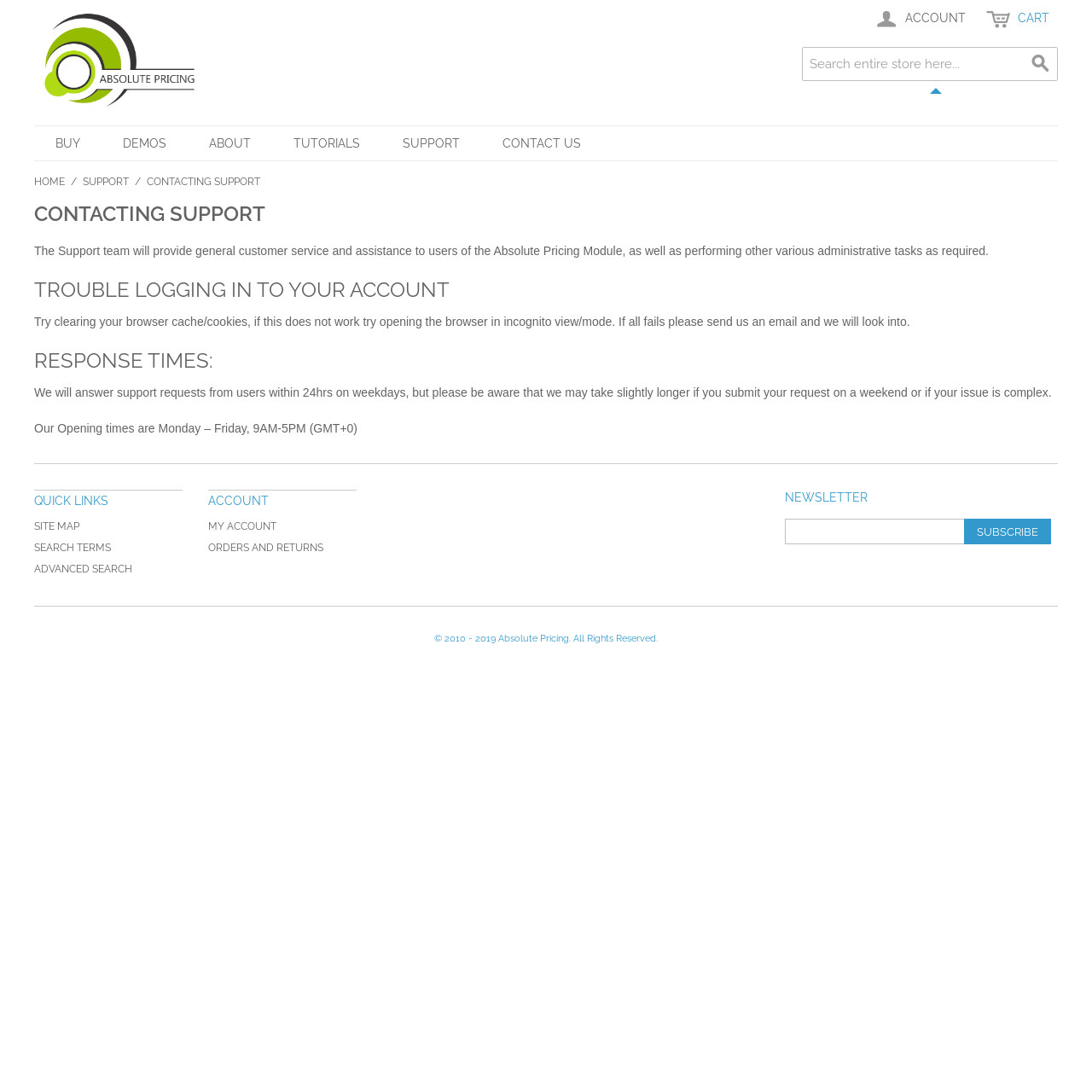Provide the bounding box coordinates of the HTML element described by the text: "Orders and Returns". The coordinates should be in the format [left, top, right, bottom] with values between 0 and 1.

[0.191, 0.496, 0.296, 0.507]